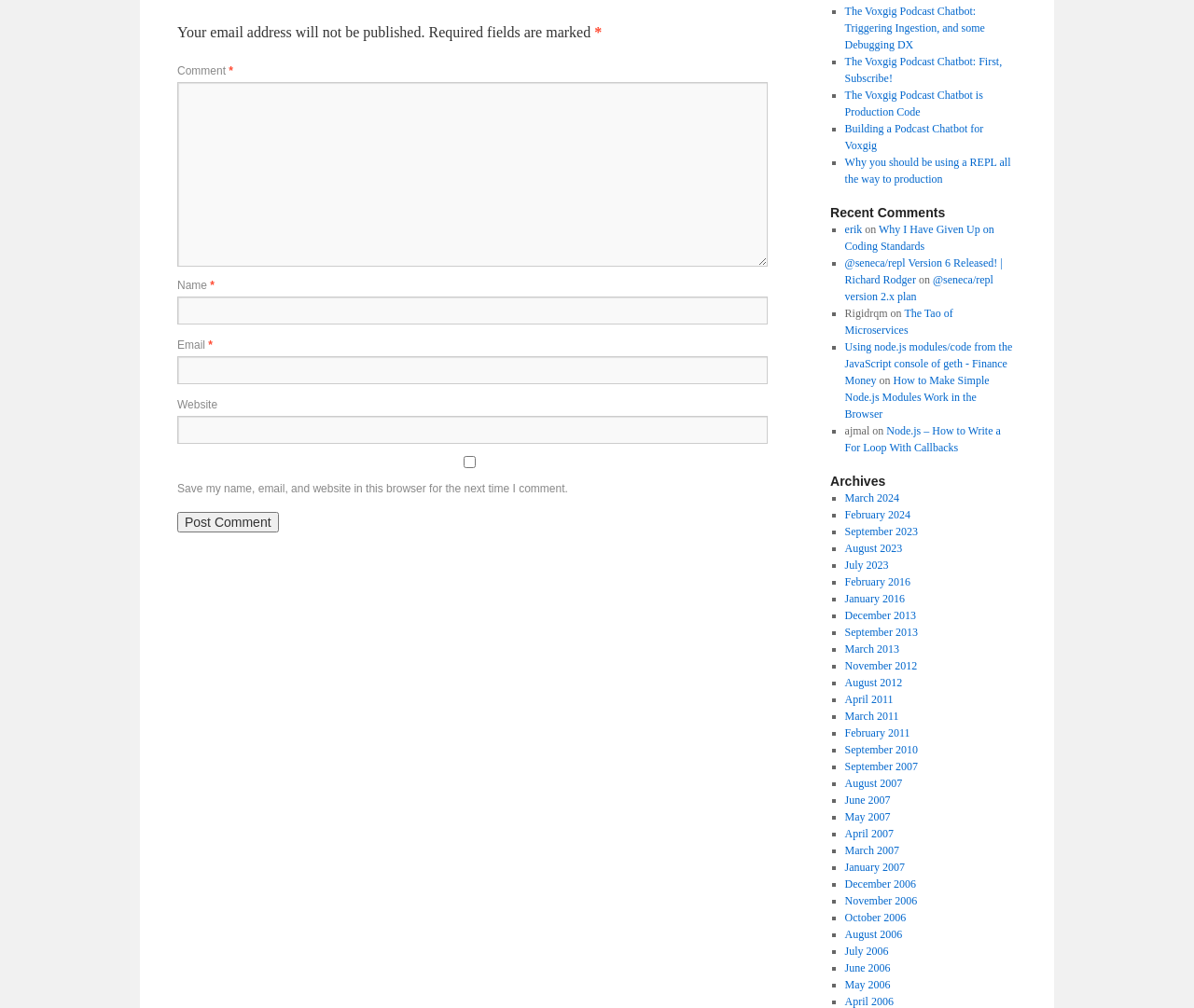What is the function of the 'Post Comment' button?
Provide a well-explained and detailed answer to the question.

The 'Post Comment' button is located below the comment text box and is likely used to submit a comment. This suggests that its function is to submit a comment.